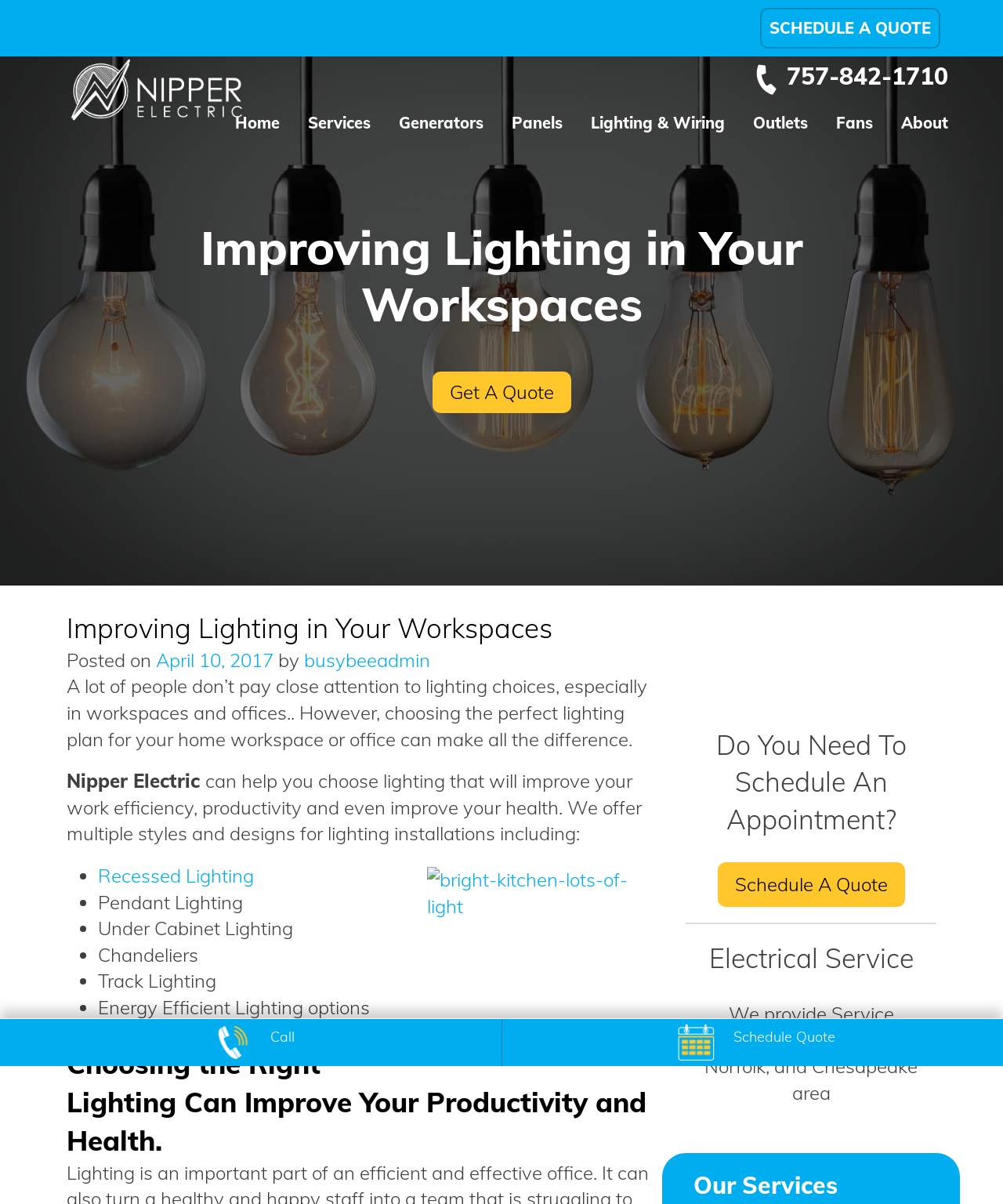Please identify the bounding box coordinates of the area that needs to be clicked to follow this instruction: "Click the 'Nipper Electric' link".

[0.066, 0.047, 0.246, 0.102]